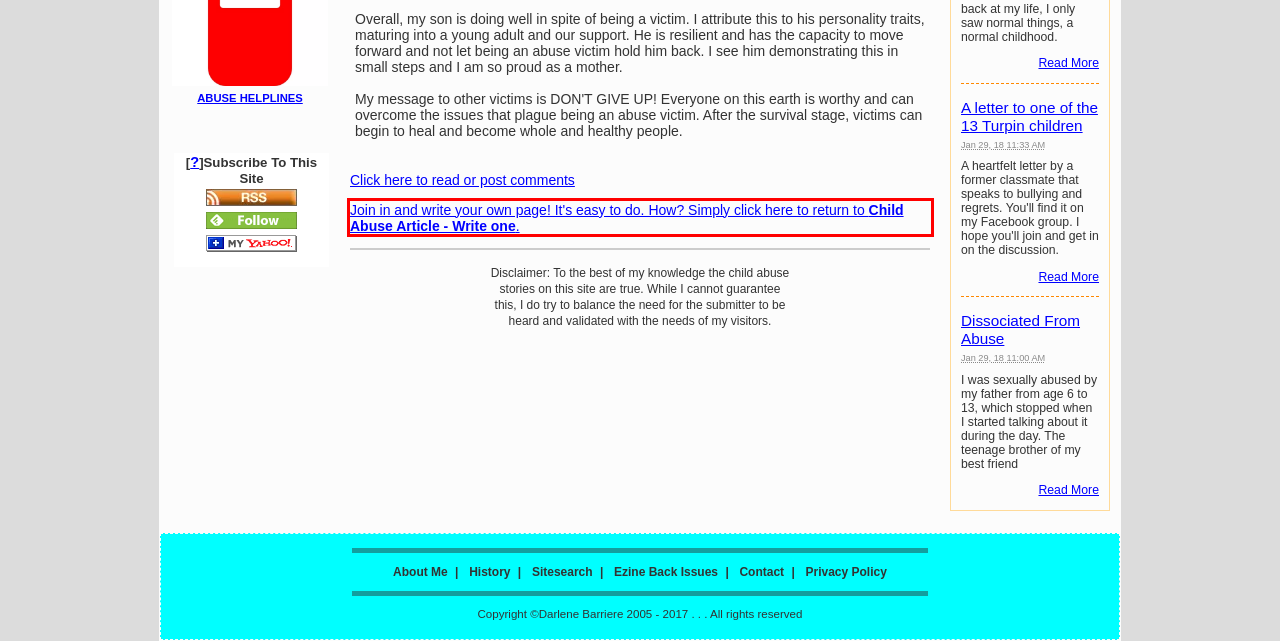Using the provided webpage screenshot, recognize the text content in the area marked by the red bounding box.

Join in and write your own page! It's easy to do. How? Simply click here to return to Child Abuse Article - Write one.